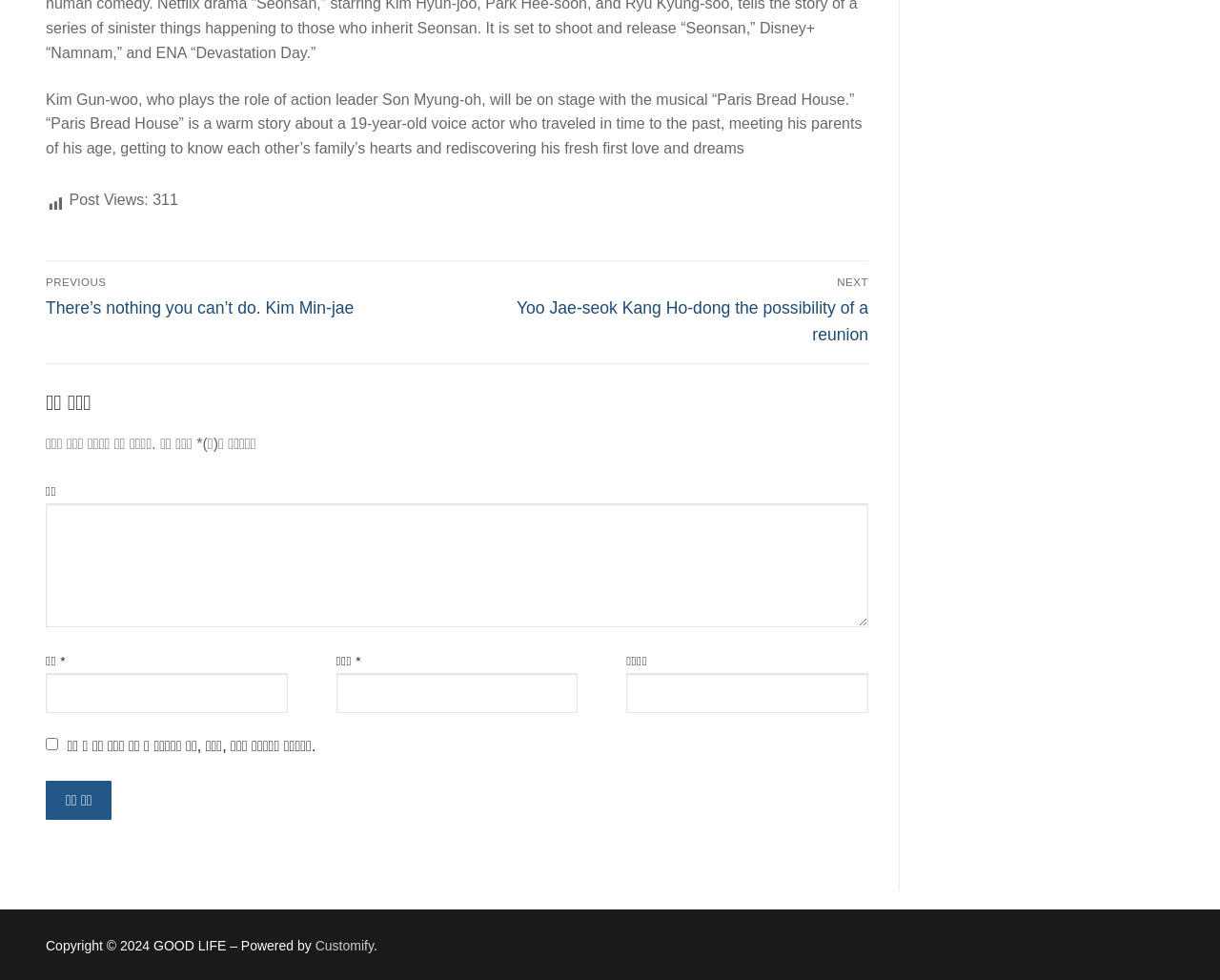Locate the bounding box coordinates of the element you need to click to accomplish the task described by this instruction: "Write your name".

[0.038, 0.687, 0.236, 0.727]